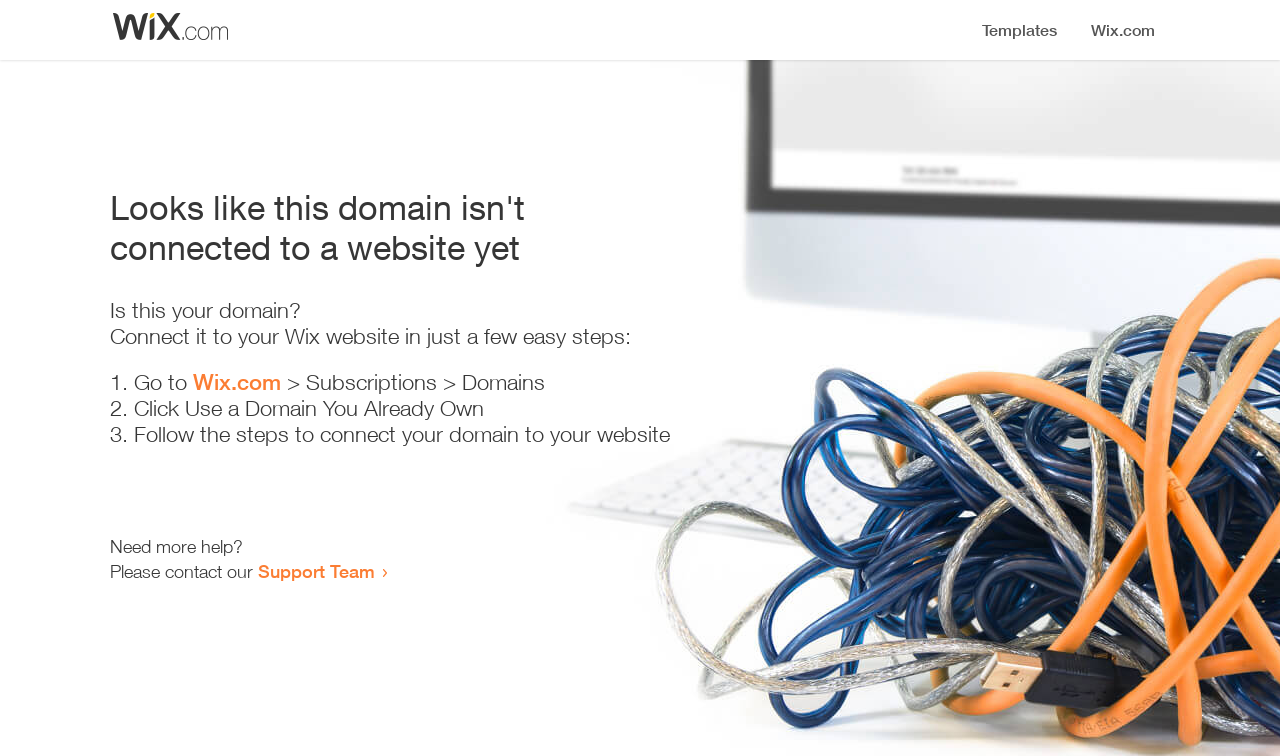Observe the image and answer the following question in detail: What is the current status of the domain?

The webpage displays a heading that says 'Looks like this domain isn't connected to a website yet', indicating that the domain is not currently connected to a website.